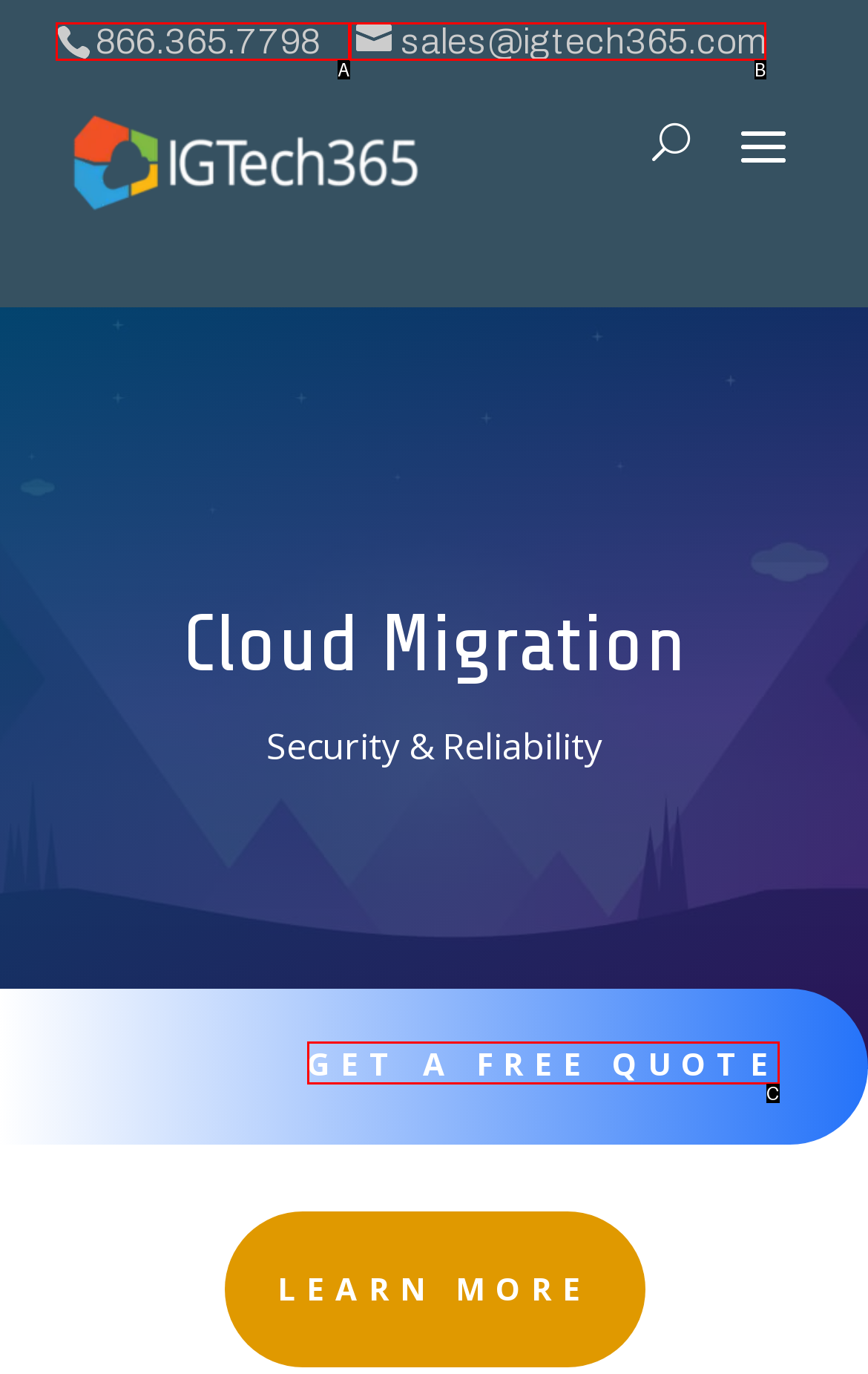What letter corresponds to the UI element described here: 866.365.7798
Reply with the letter from the options provided.

A